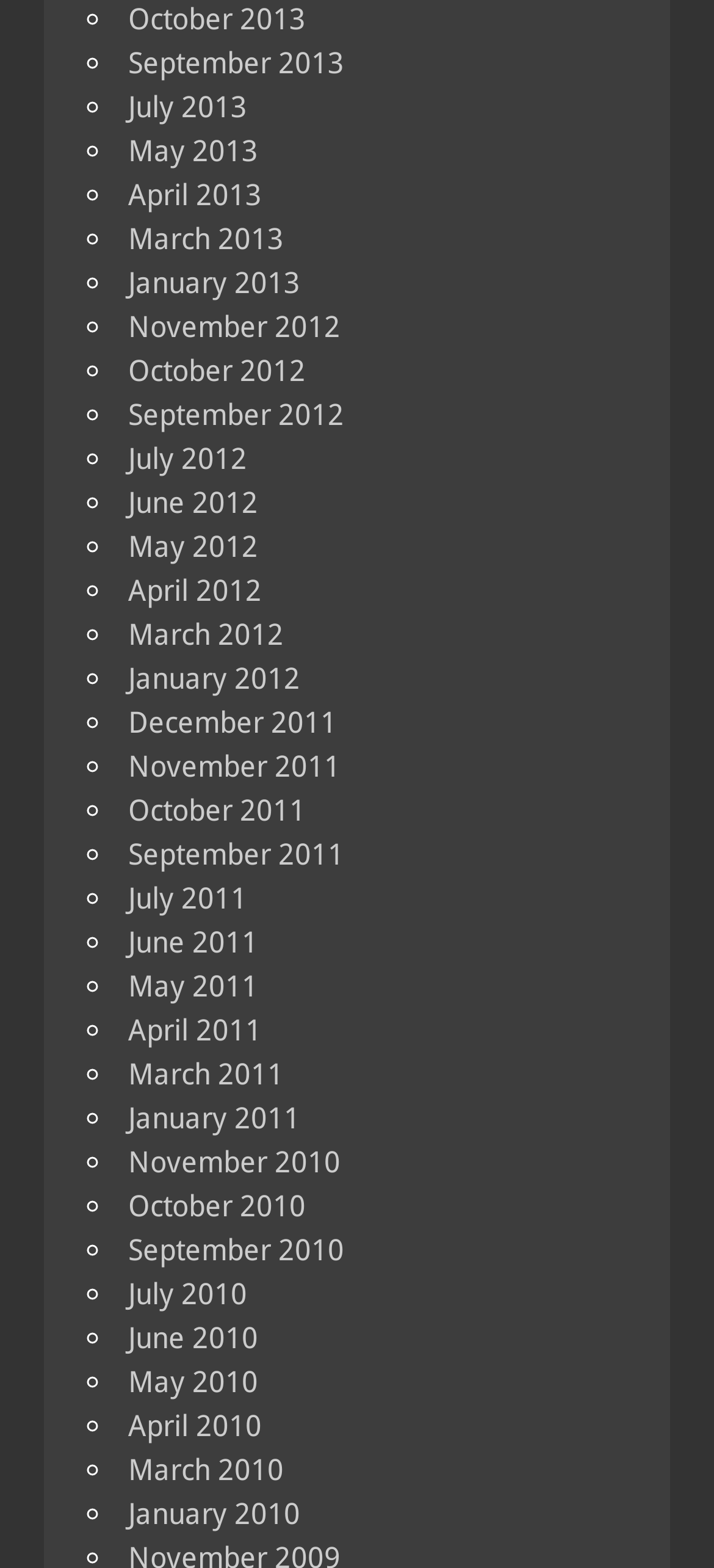From the webpage screenshot, predict the bounding box coordinates (top-left x, top-left y, bottom-right x, bottom-right y) for the UI element described here: Life

None